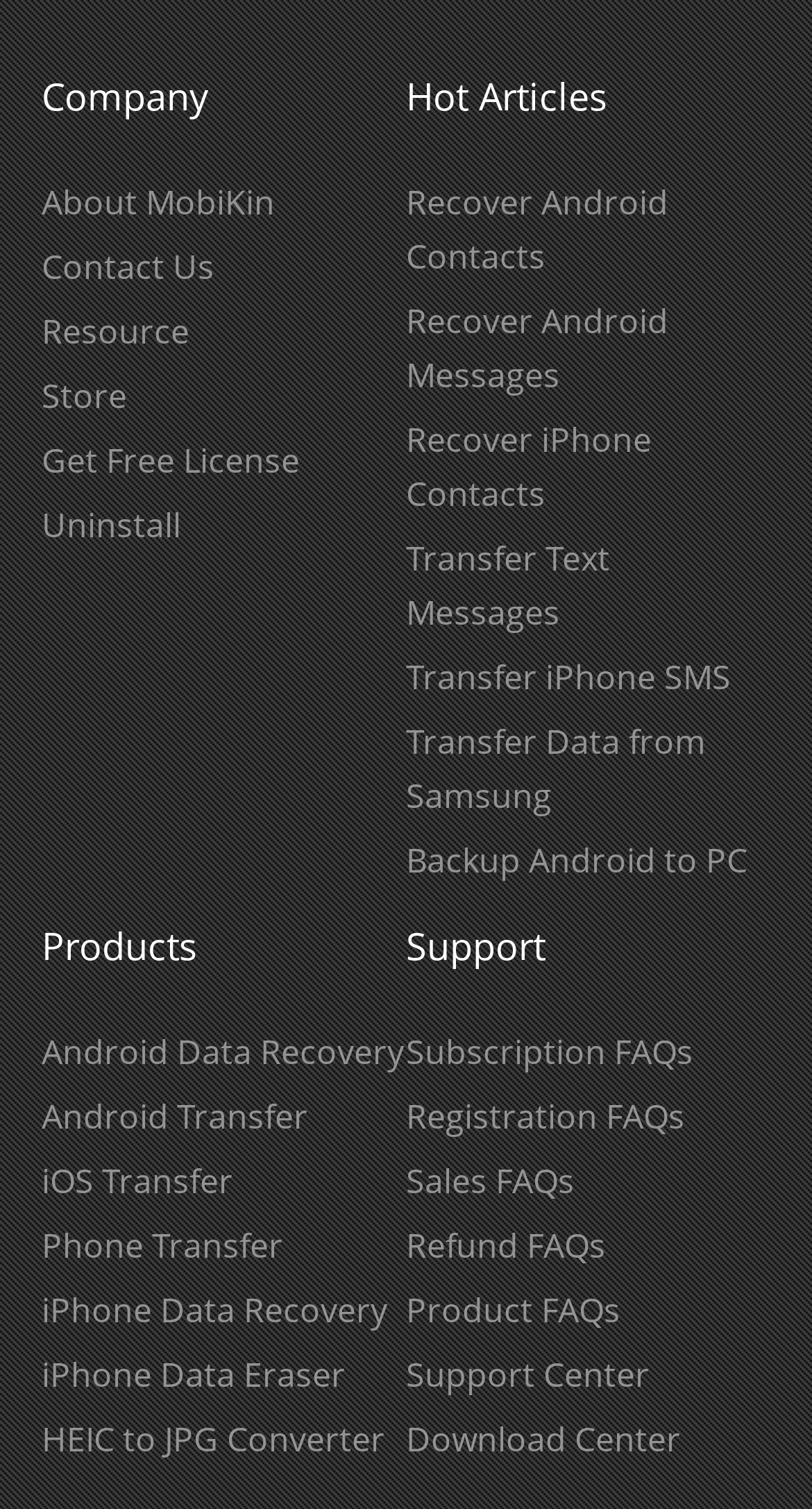Based on the image, provide a detailed response to the question:
How many links are under the 'Company' heading?

I counted the number of links under the 'Company' heading, which are 'About MobiKin', 'Contact Us', 'Resource', 'Store', and 'Get Free License'. There are 5 links in total.